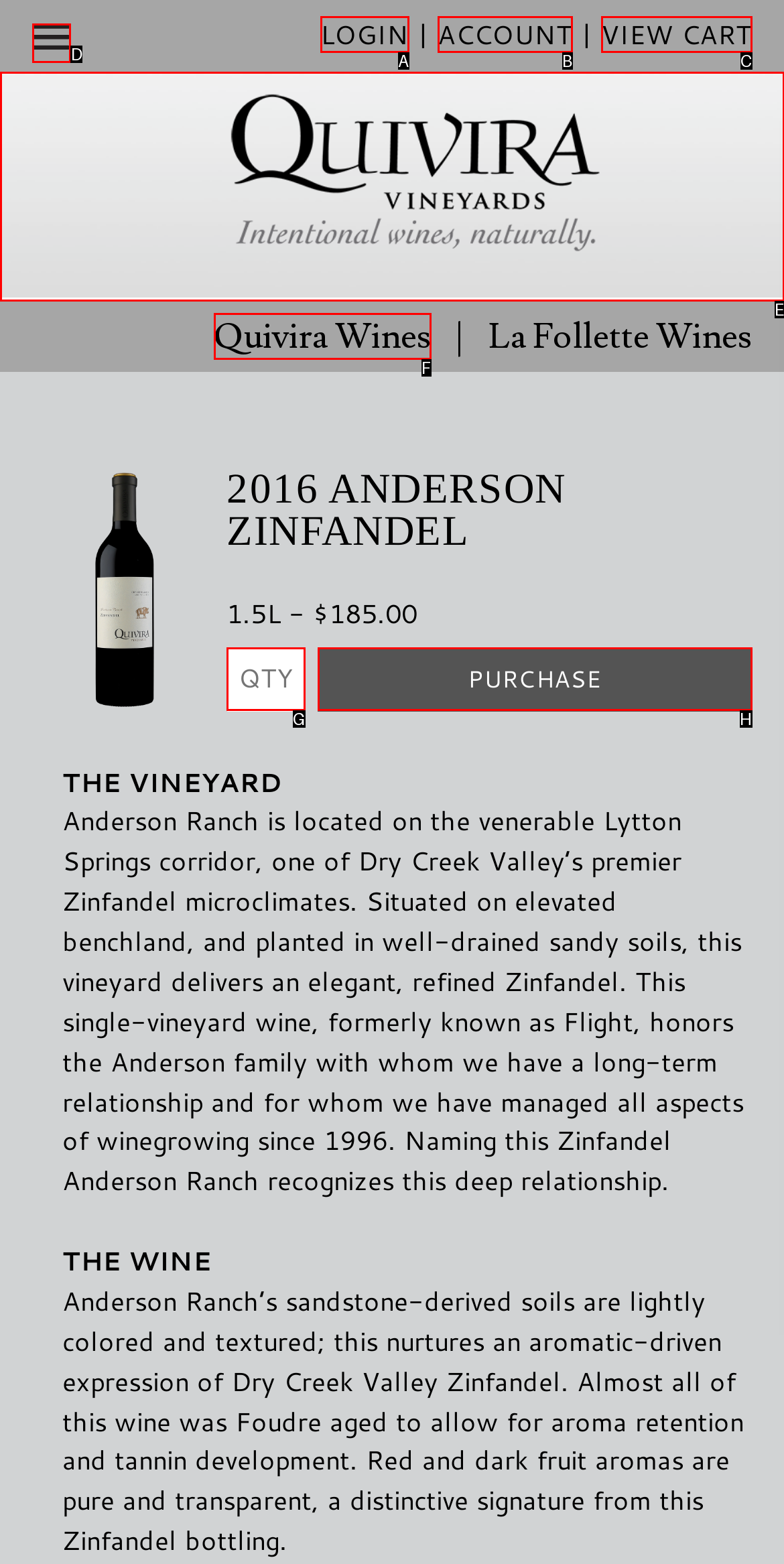Determine which option aligns with the description: Menu. Provide the letter of the chosen option directly.

D